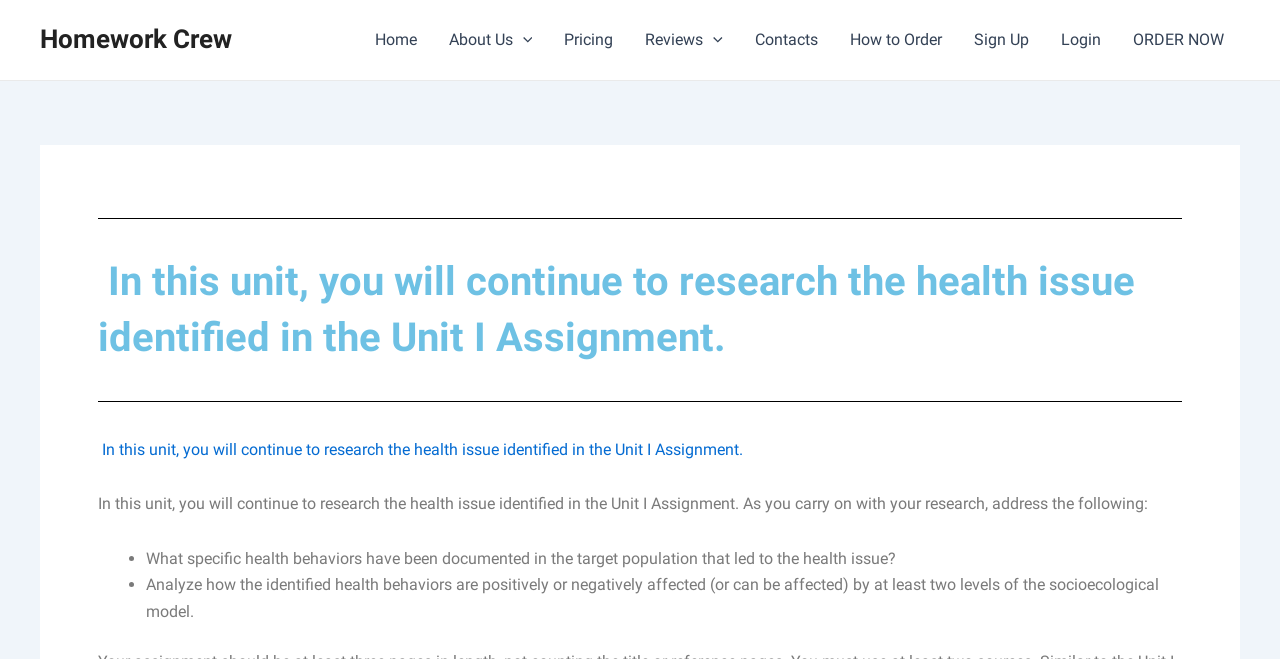Bounding box coordinates are to be given in the format (top-left x, top-left y, bottom-right x, bottom-right y). All values must be floating point numbers between 0 and 1. Provide the bounding box coordinate for the UI element described as: Login

[0.816, 0.0, 0.873, 0.121]